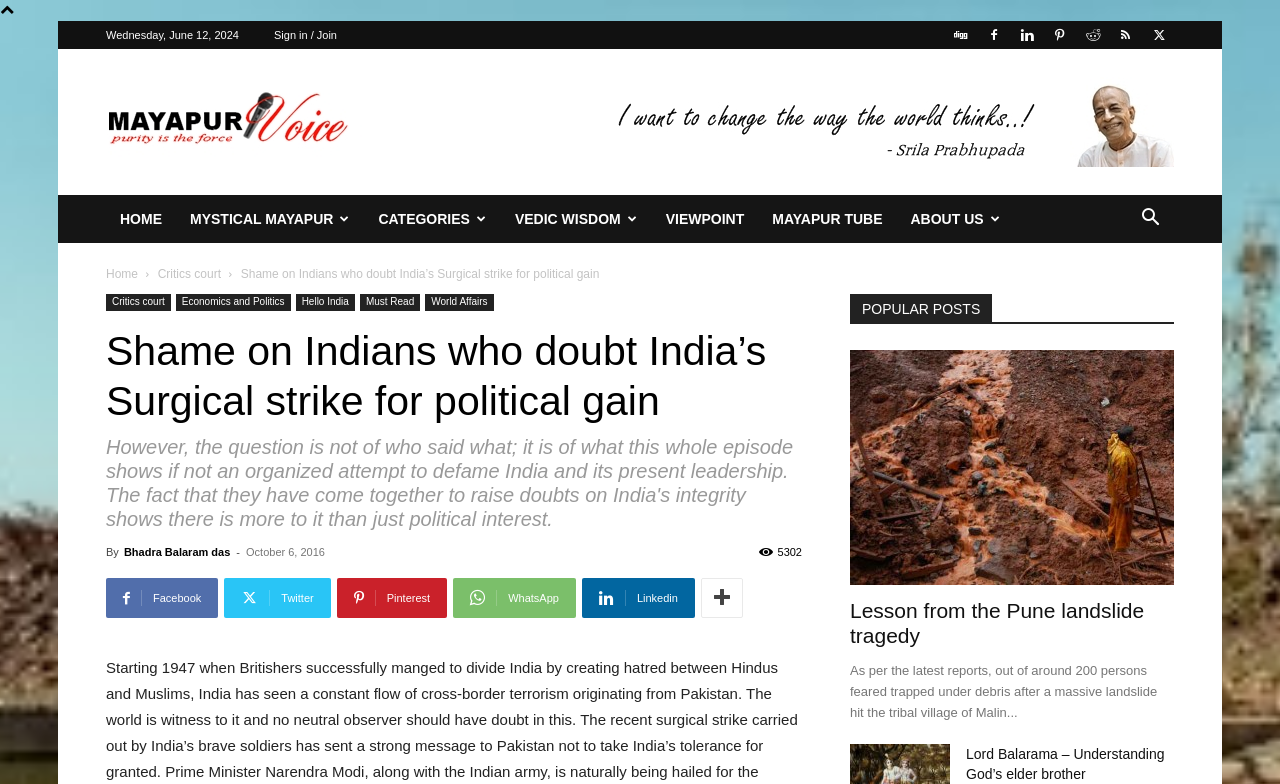Answer the question using only one word or a concise phrase: What is the date of the article?

October 6, 2016